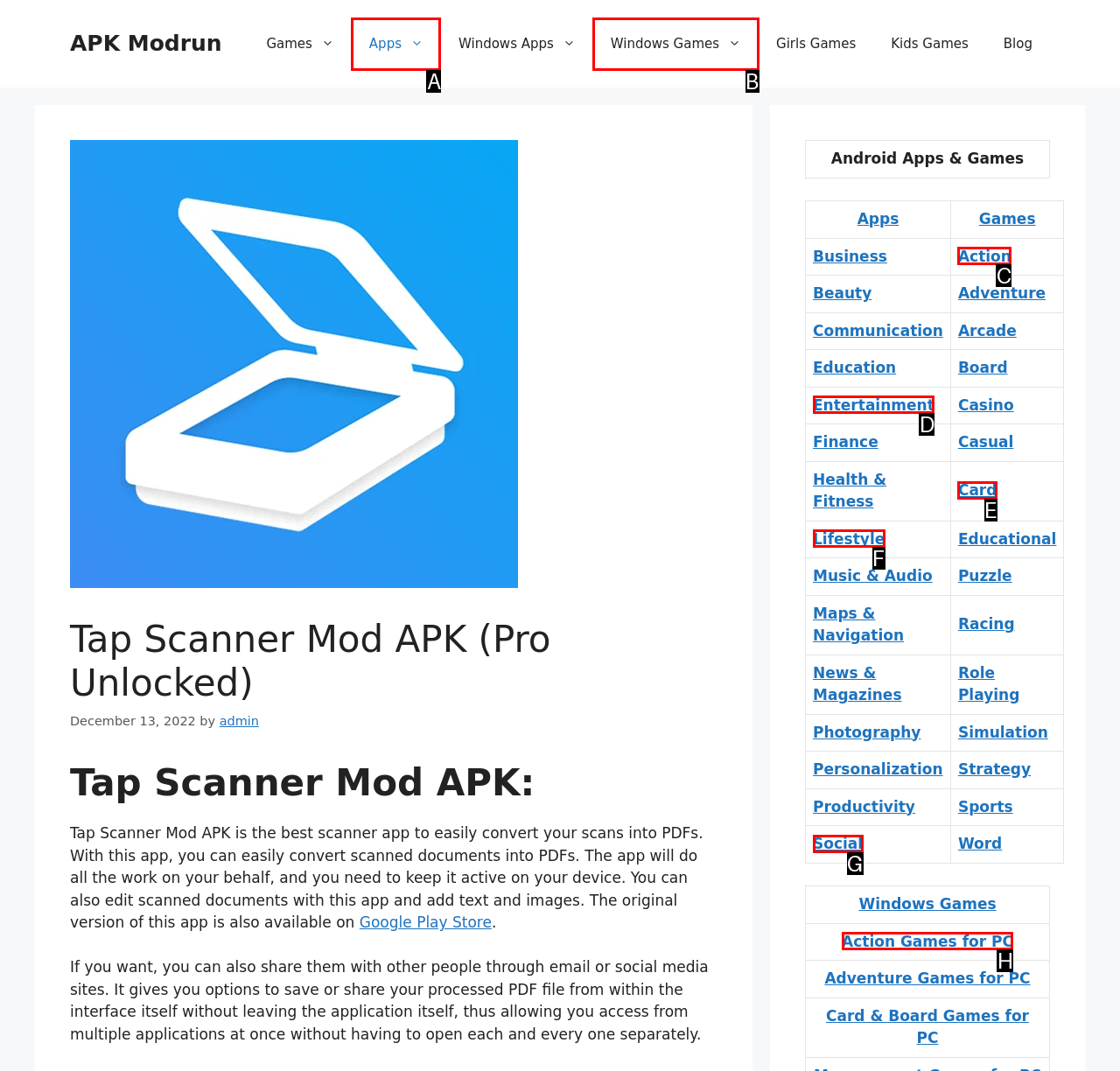Select the option that matches this description: Action Games for PC
Answer by giving the letter of the chosen option.

H